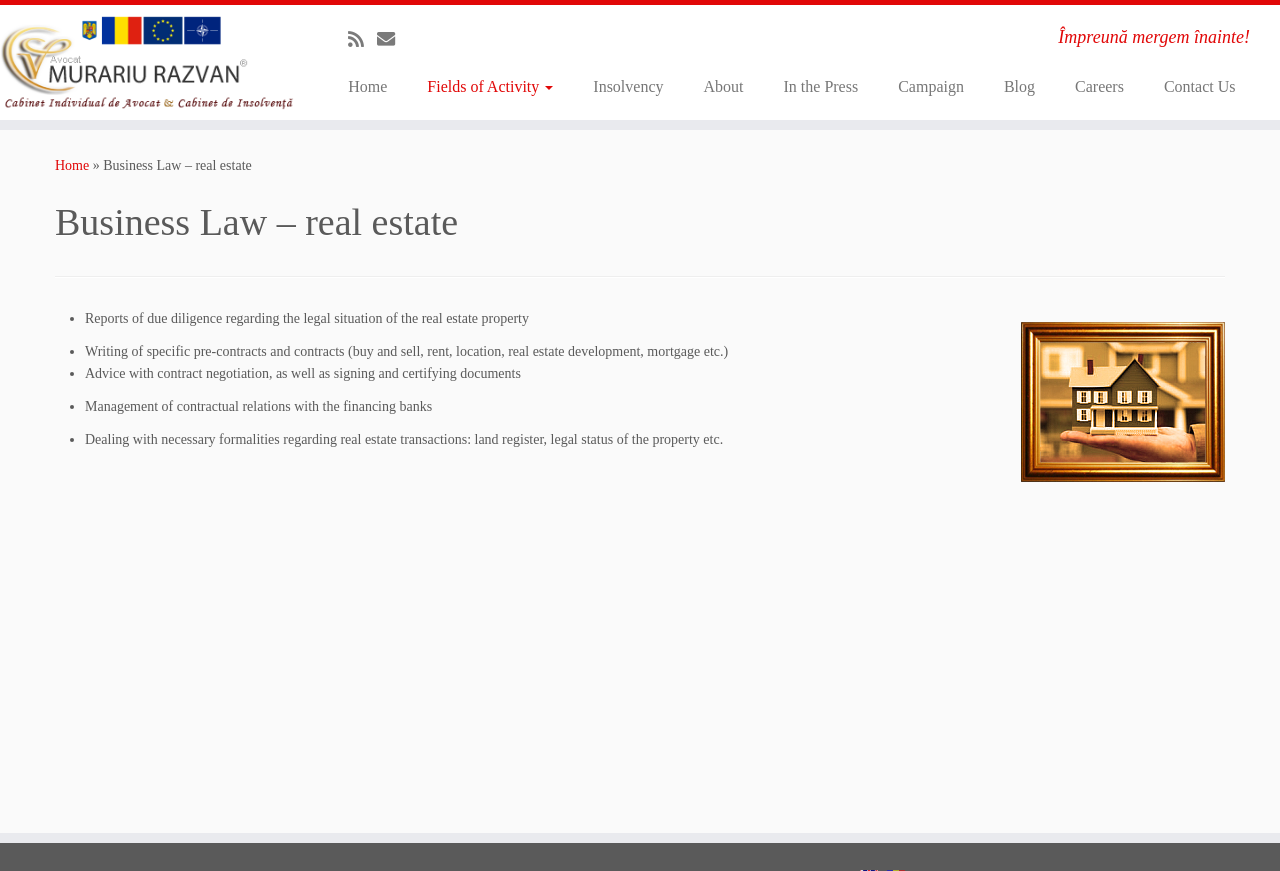What is the first service mentioned on the webpage?
Based on the screenshot, provide your answer in one word or phrase.

Reports of due diligence